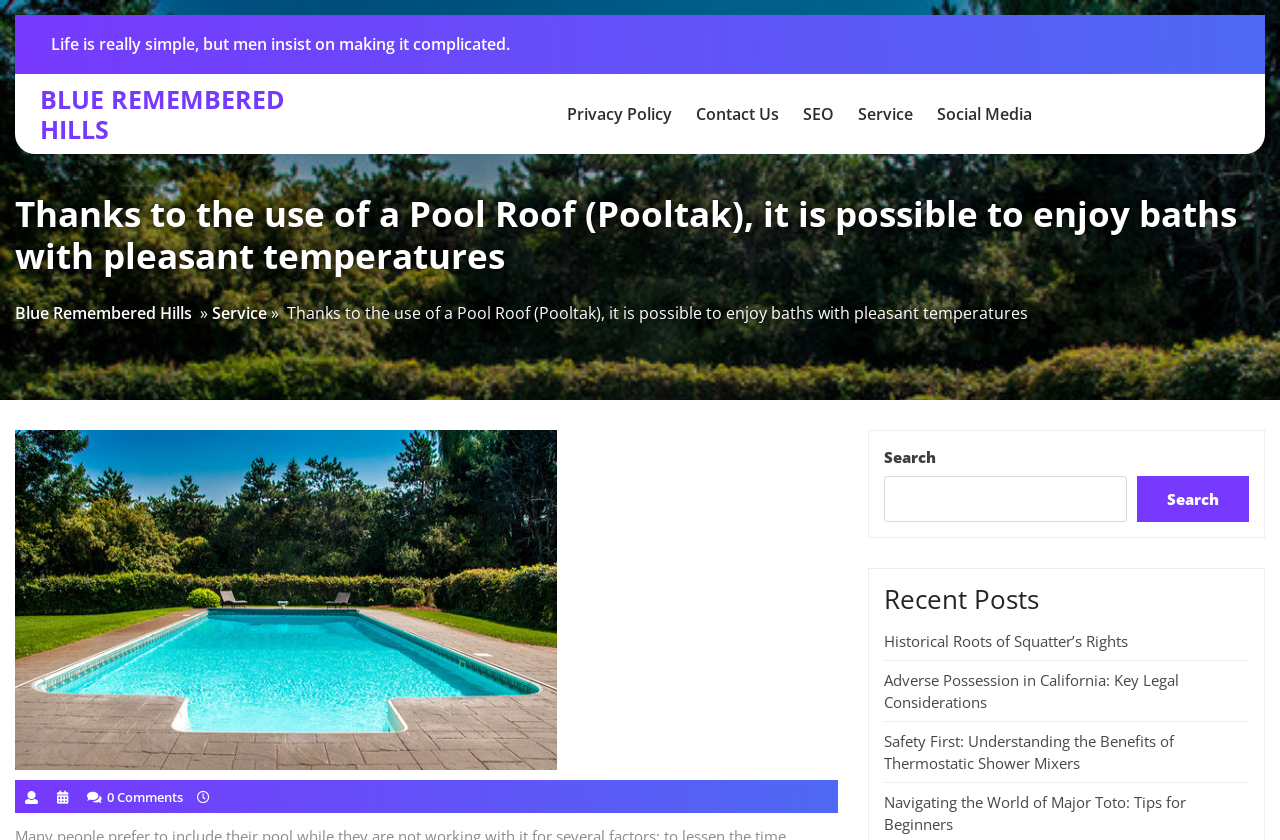Please provide a comprehensive response to the question below by analyzing the image: 
How many comments are there on the page?

I found the comment count by looking at the StaticText element with the bounding box coordinates [0.084, 0.938, 0.143, 0.96]. The text content of this element is '0 Comments'.